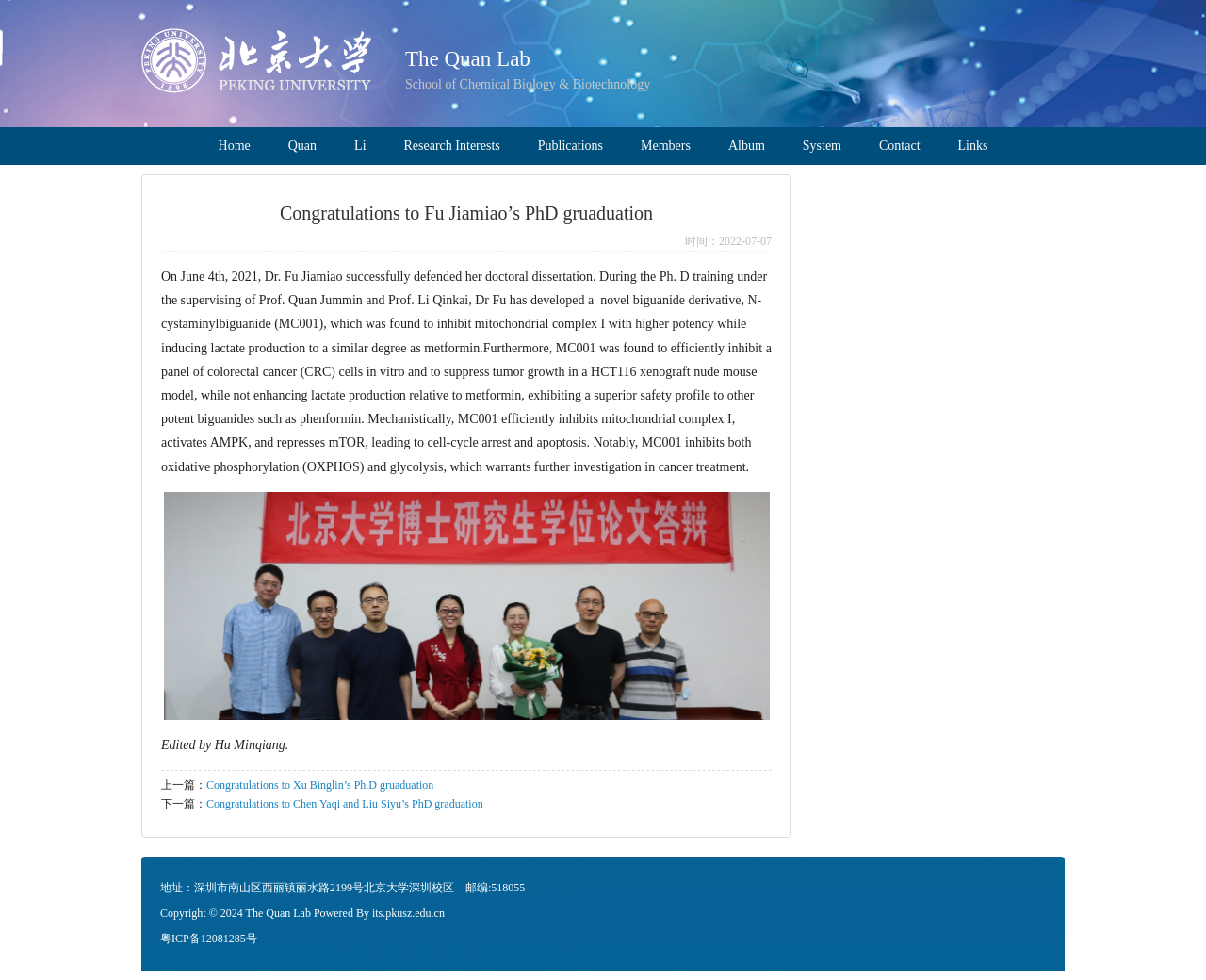Offer a detailed account of what is visible on the webpage.

The webpage is about the Quan Lab, specifically celebrating the PhD graduation of Fu Jiamiao. At the top left, there is an image. Below the image, the title "School of Chemical Biology & Biotechnology" is displayed. 

On the top center, there is a navigation menu consisting of 9 links: "Home", "Quan", "Li", "Research Interests", "Publications", "Members", "Album", "System", and "Contact". 

Below the navigation menu, a heading "Congratulations to Fu Jiamiao’s PhD gruaduation" is displayed. Underneath the heading, there is a text "时间：2022-07-07" indicating the date. 

The main content of the webpage is a paragraph describing Dr. Fu Jiamiao's PhD research, including the development of a novel biguanide derivative, its effects on cancer cells, and its mechanism. 

Below the main content, there is a link, and then a text "Edited by Hu Minqiang." is displayed. 

Further down, there are two links to previous and next articles, "Congratulations to Xu Binglin’s Ph.D gruaduation" and "Congratulations to Chen Yaqi and Liu Siyu’s PhD graduation", respectively. 

At the bottom of the webpage, there is a section displaying the address of the Quan Lab, a copyright notice, and a link to "The Quan Lab". Additionally, there are links to "its.pkusz.edu.cn" and "粤ICP备12081285号".